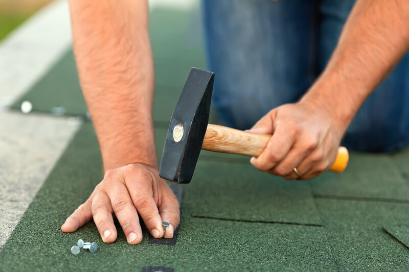What is the person in the image doing?
Please answer the question with as much detail and depth as you can.

The person in the image is using a hammer to secure a shingle to the roof surface, as indicated by the scattered nails around them, suggesting an active roofing installation process.